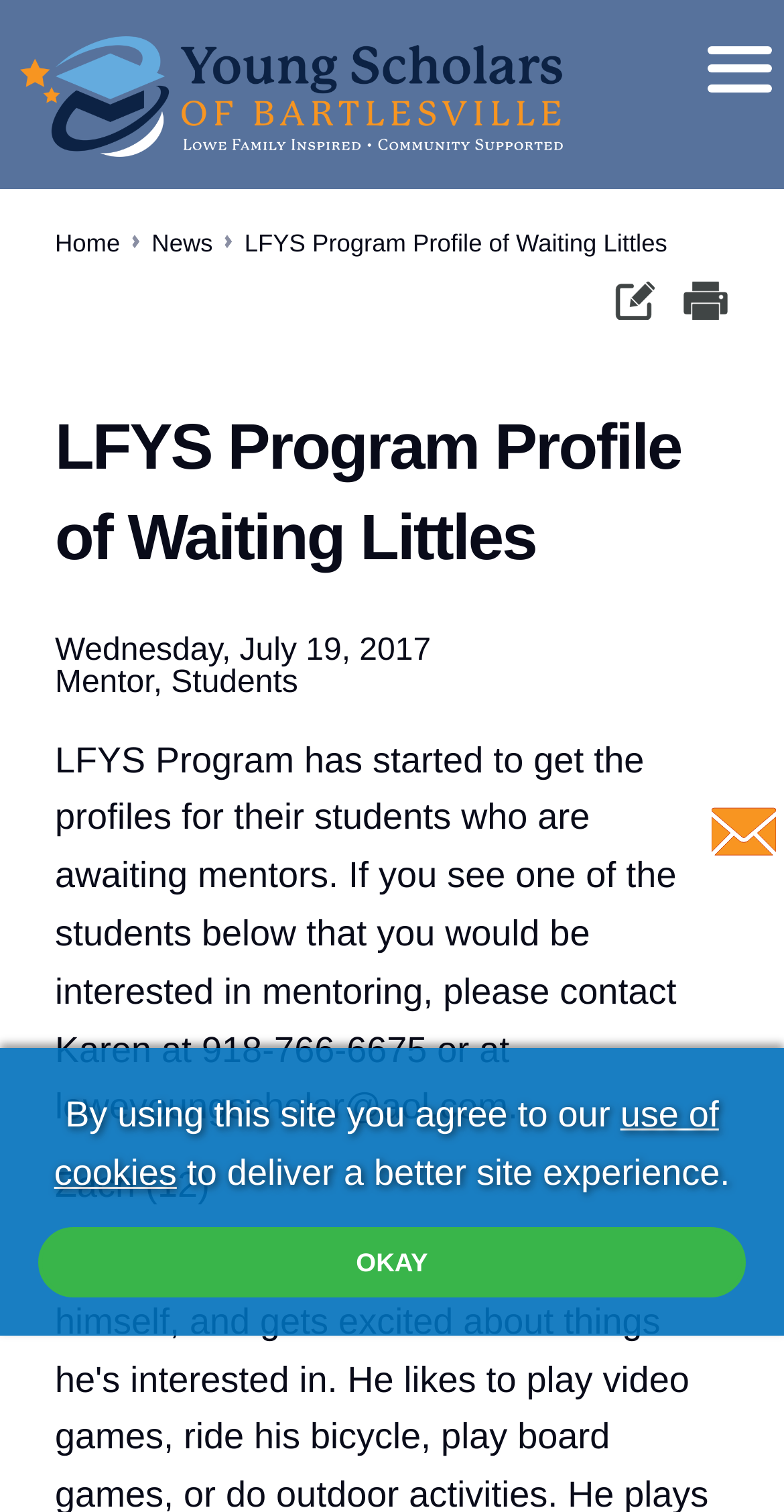Bounding box coordinates are specified in the format (top-left x, top-left y, bottom-right x, bottom-right y). All values are floating point numbers bounded between 0 and 1. Please provide the bounding box coordinate of the region this sentence describes: name="submit" value="Okay"

[0.049, 0.812, 0.951, 0.858]